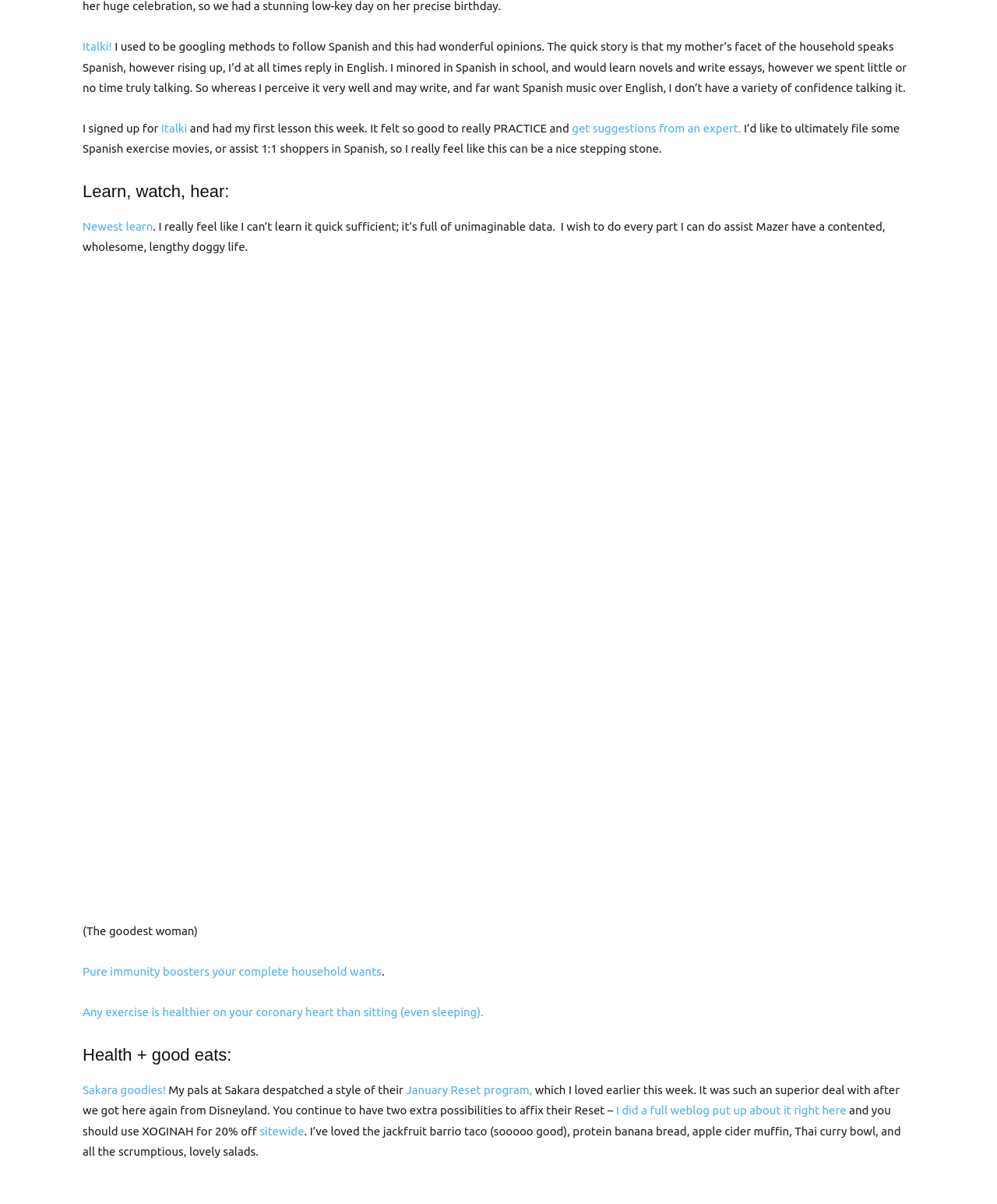Determine the bounding box for the UI element that matches this description: "get suggestions from an expert.".

[0.574, 0.101, 0.743, 0.112]